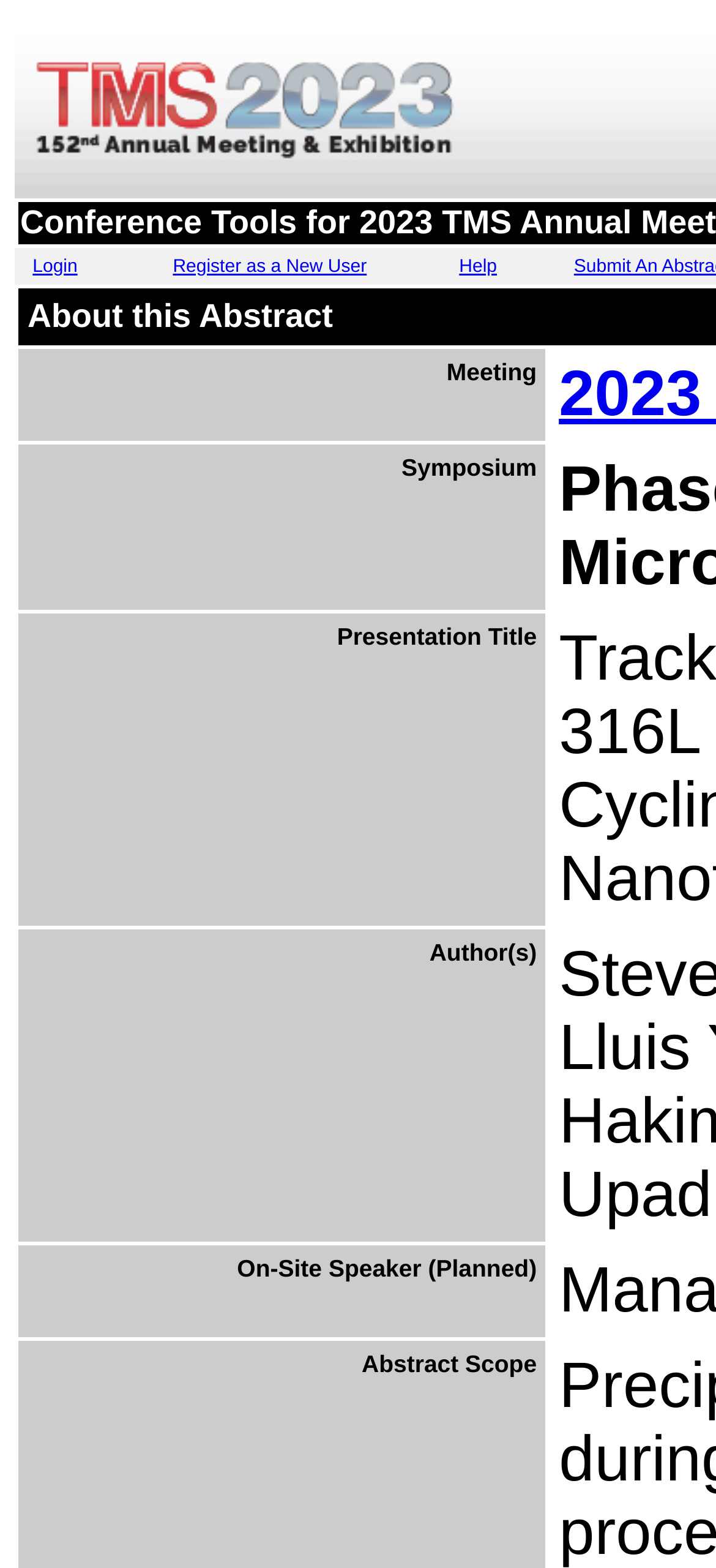Generate a comprehensive caption for the webpage you are viewing.

The webpage appears to be a login or registration page for a conference or meeting platform. At the top, there are three links: "Login" on the left, "Register as a New User" in the middle, and "Help" on the right. 

Below these links, there is a grid with five rows, each containing a label and likely a corresponding input field. The labels, from top to bottom, are "Meeting", "Symposium", "Presentation Title", "Author(s)", and "On-Site Speaker (Planned)". None of these fields are marked as required.